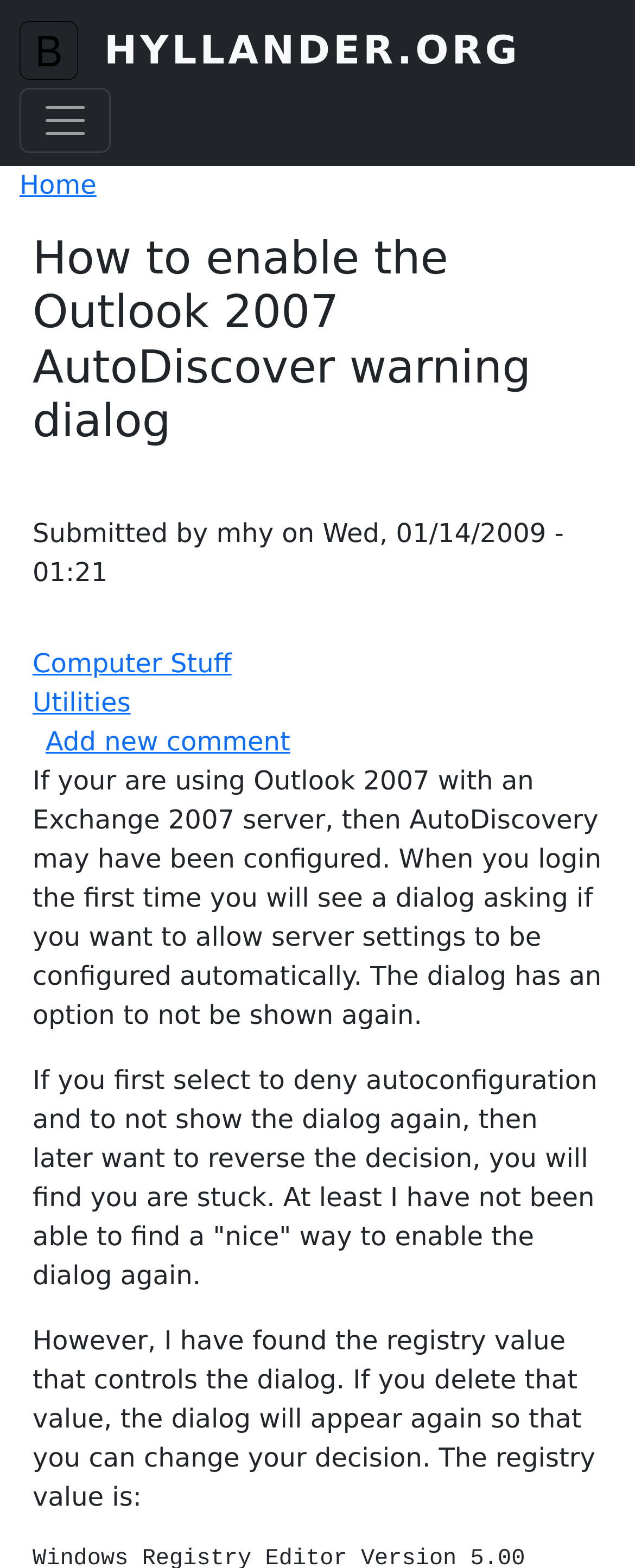What is the server type mentioned in the article?
Answer briefly with a single word or phrase based on the image.

Exchange 2007